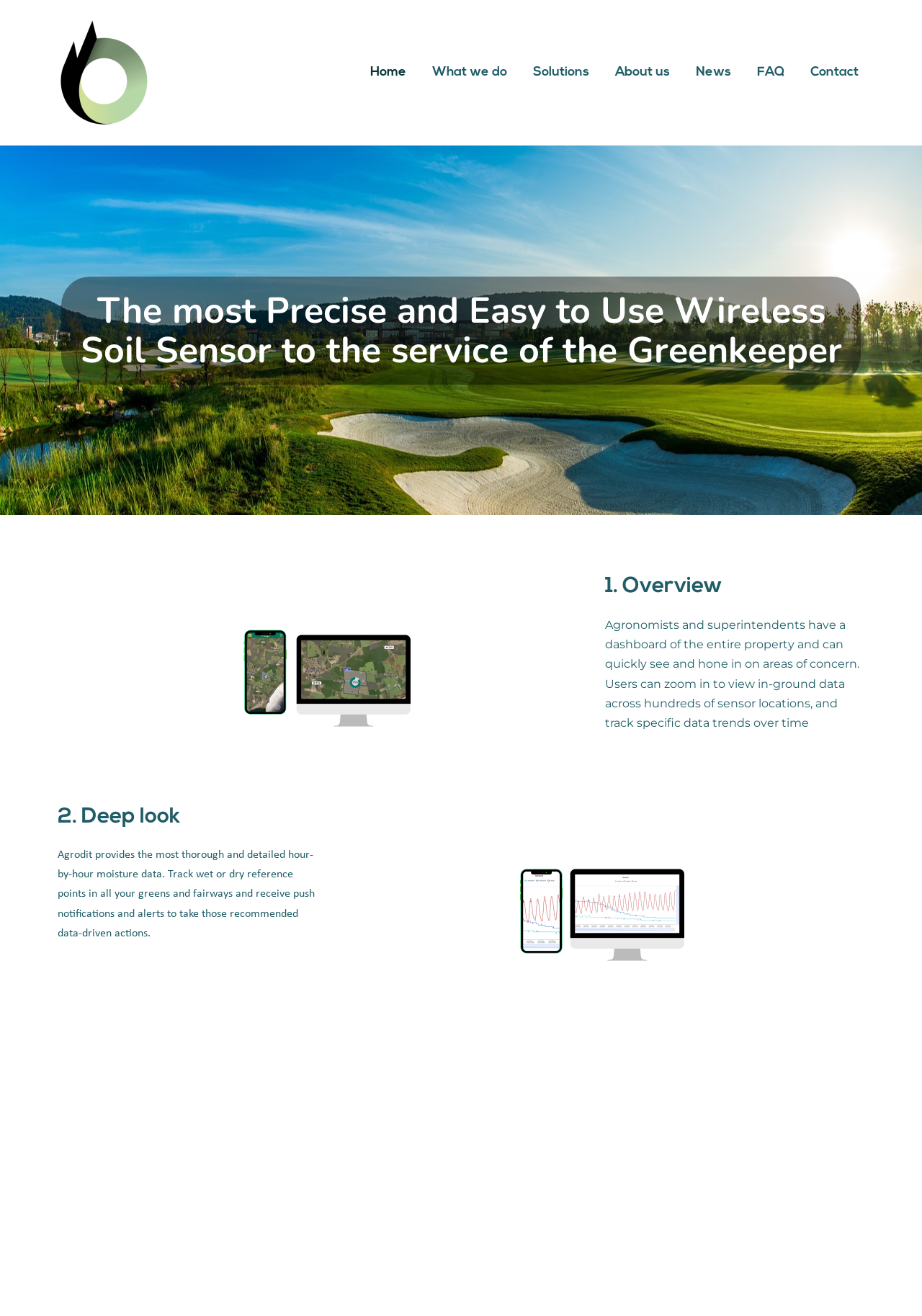How many navigation links are there?
Provide a detailed and well-explained answer to the question.

The navigation links can be found in the top navigation bar, which includes links to 'Home', 'What we do', 'Solutions', 'About us', 'News', 'FAQ', and 'Contact'.